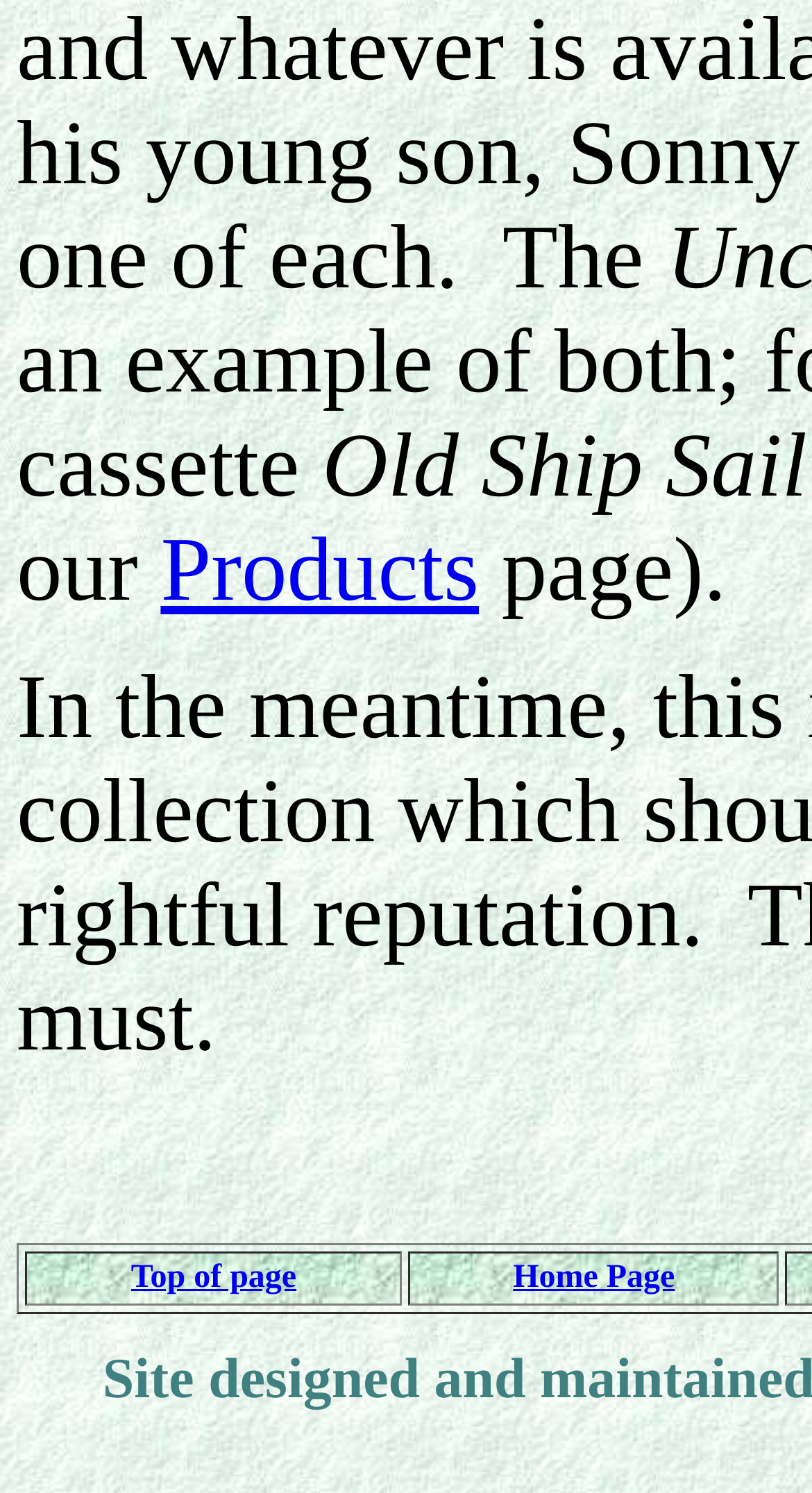Identify the bounding box for the described UI element: "Home Page".

[0.632, 0.843, 0.831, 0.867]